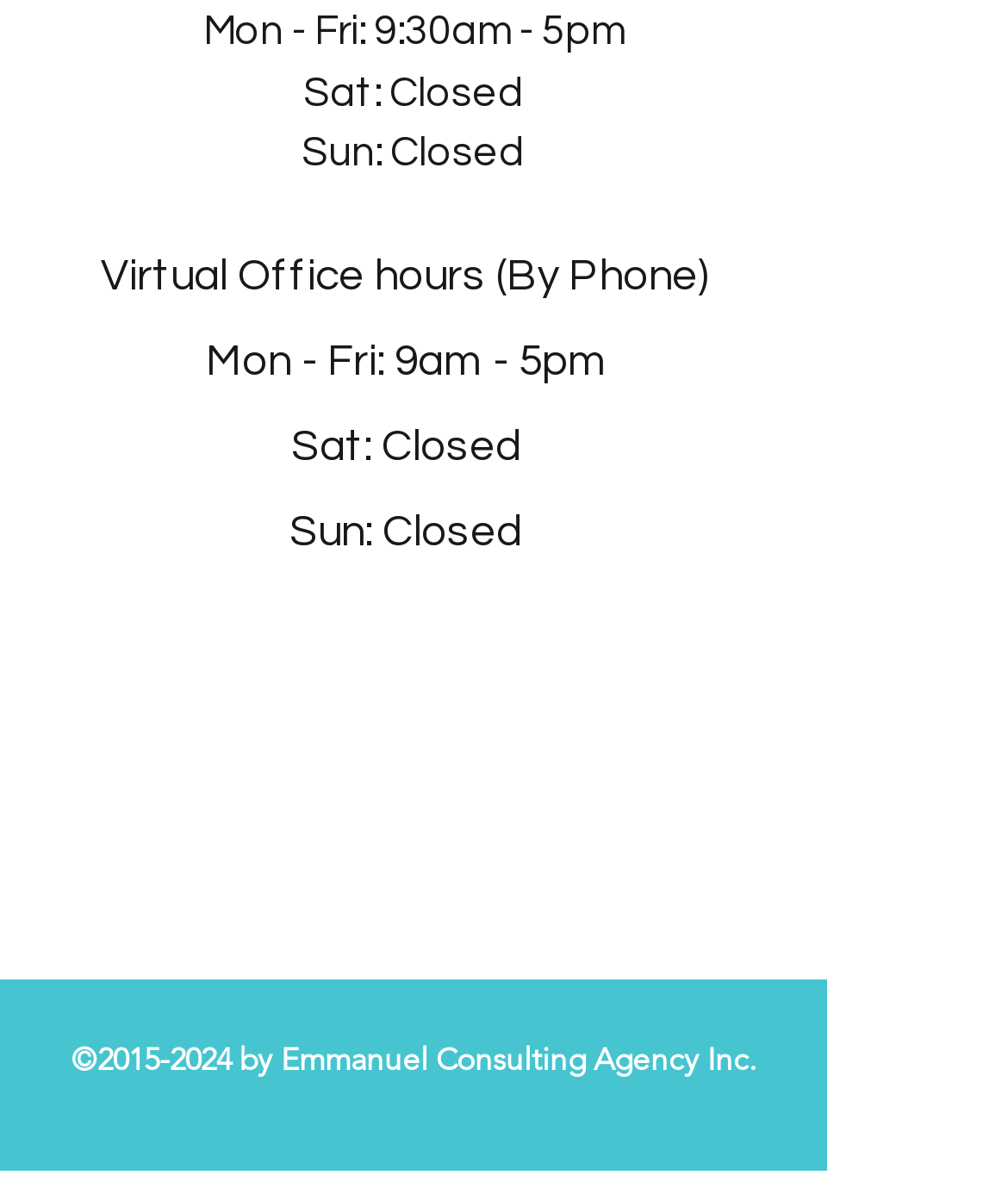What days are the office closed?
Please answer the question as detailed as possible.

I found the days the office is closed by looking at the text 'Sat: Closed' and 'Sun: Closed' which are located in multiple places on the page.